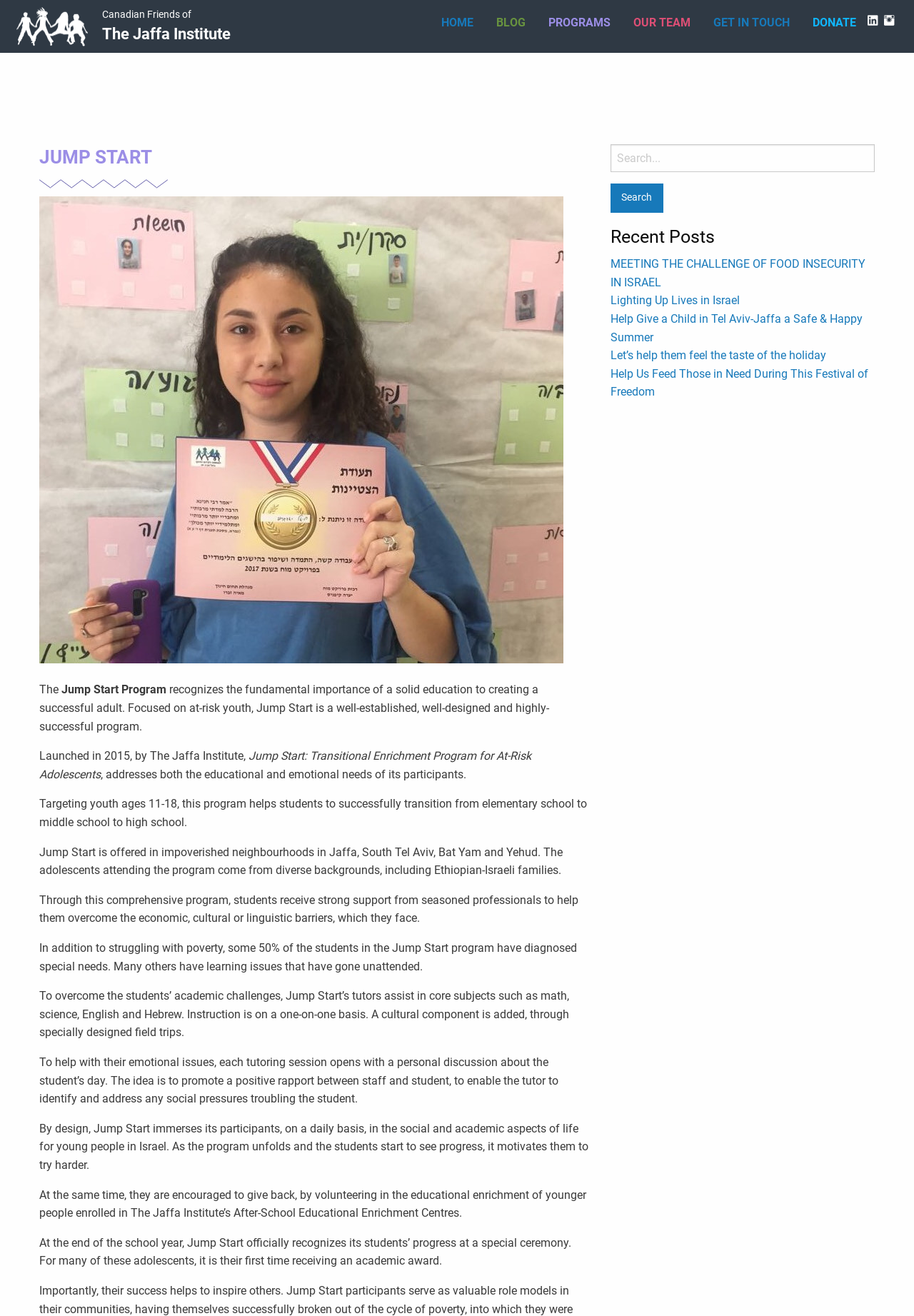Please reply to the following question using a single word or phrase: 
What is the name of the program launched by The Jaffa Institute in 2015?

Jump Start